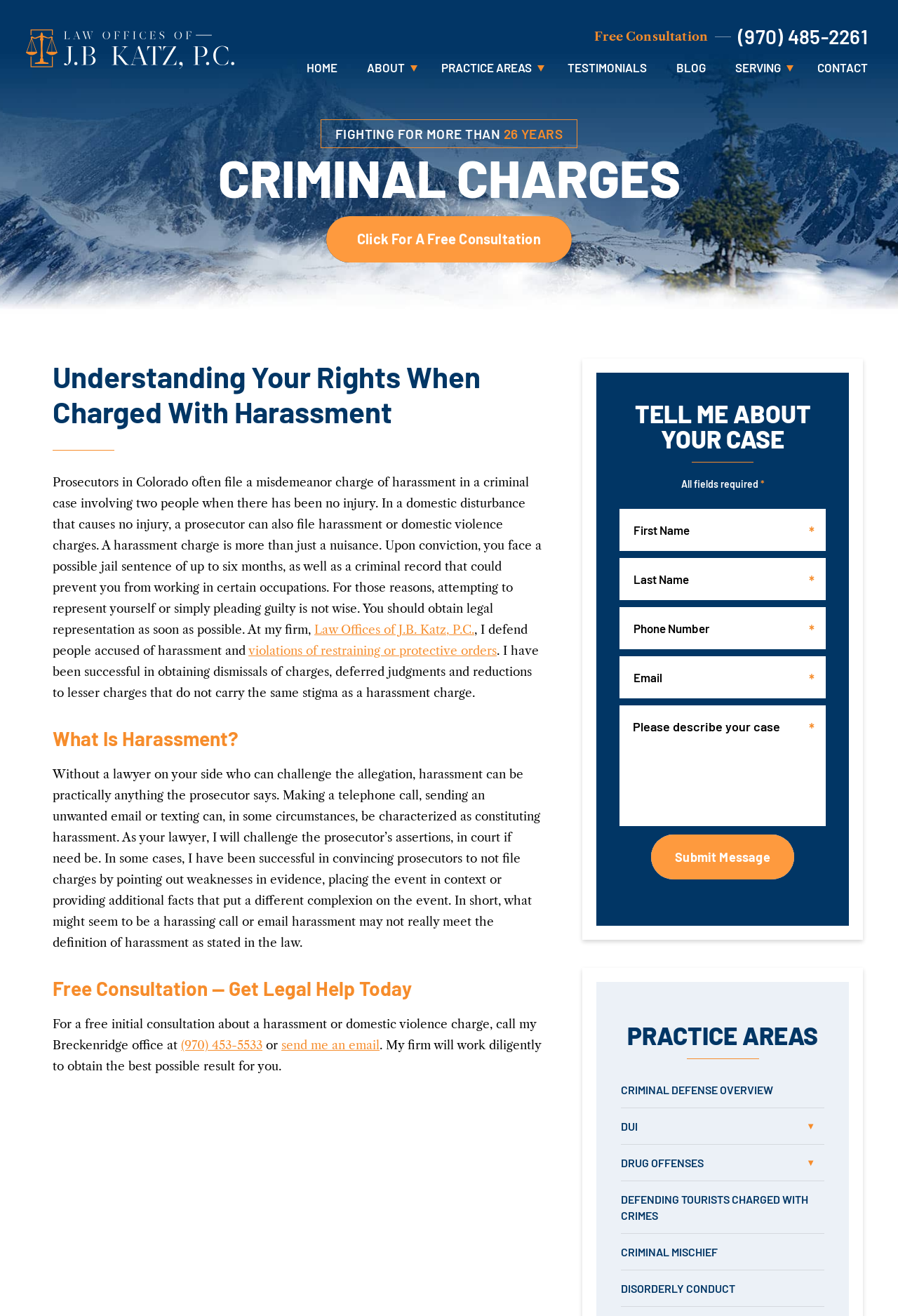Identify the bounding box coordinates of the clickable region necessary to fulfill the following instruction: "Check the 'TECHNOLOGY' section". The bounding box coordinates should be four float numbers between 0 and 1, i.e., [left, top, right, bottom].

None